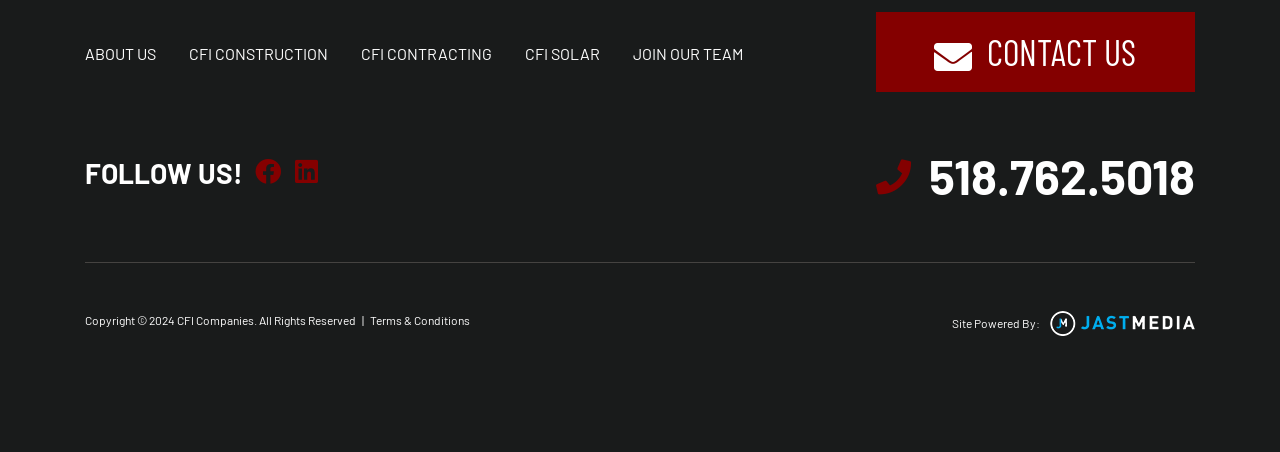Provide the bounding box coordinates for the area that should be clicked to complete the instruction: "Contact us".

[0.684, 0.027, 0.934, 0.204]